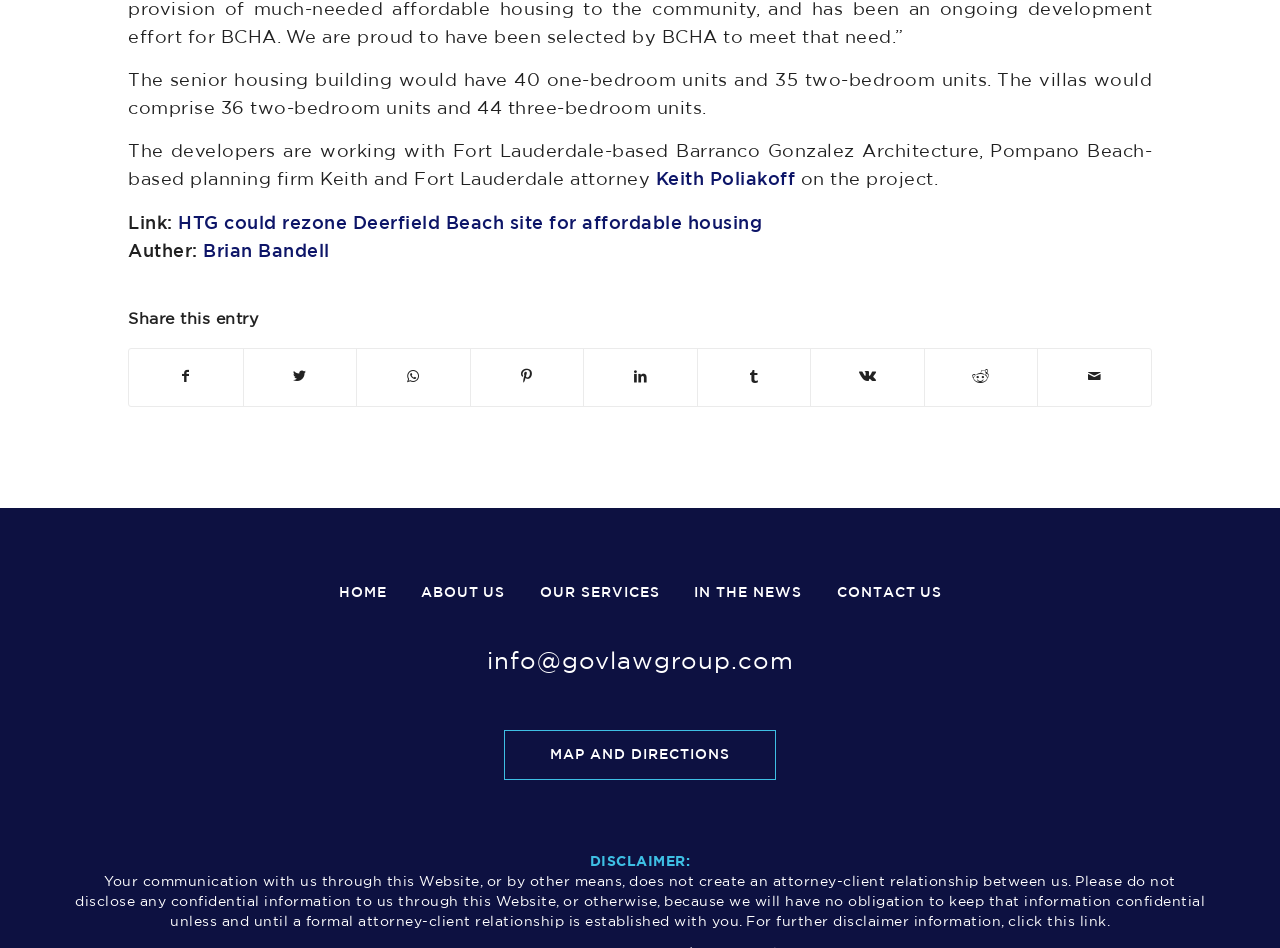Carefully examine the image and provide an in-depth answer to the question: Who is the author of the article?

The author's name is mentioned in the article, specifically in the section labeled 'Author:', which links to the author's name, 'Brian Bandell'.